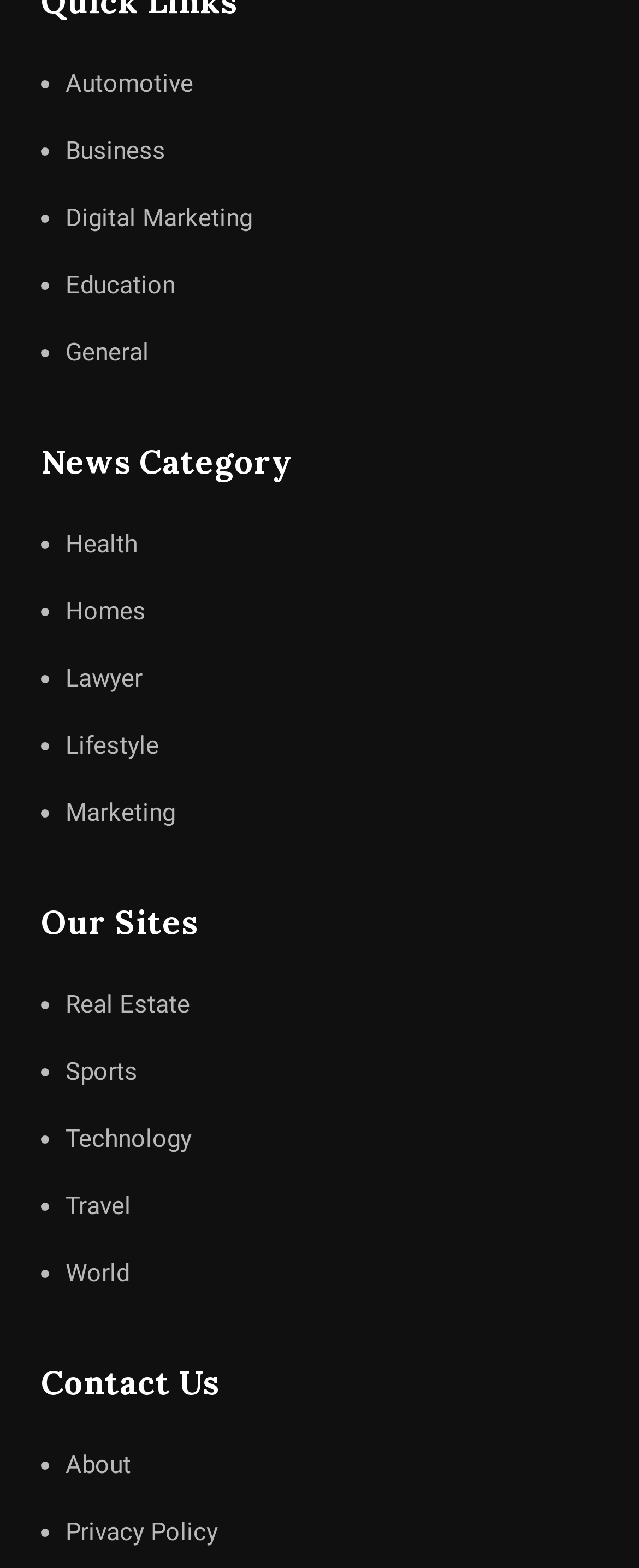Bounding box coordinates are specified in the format (top-left x, top-left y, bottom-right x, bottom-right y). All values are floating point numbers bounded between 0 and 1. Please provide the bounding box coordinate of the region this sentence describes: Digital Marketing

[0.064, 0.121, 0.395, 0.158]